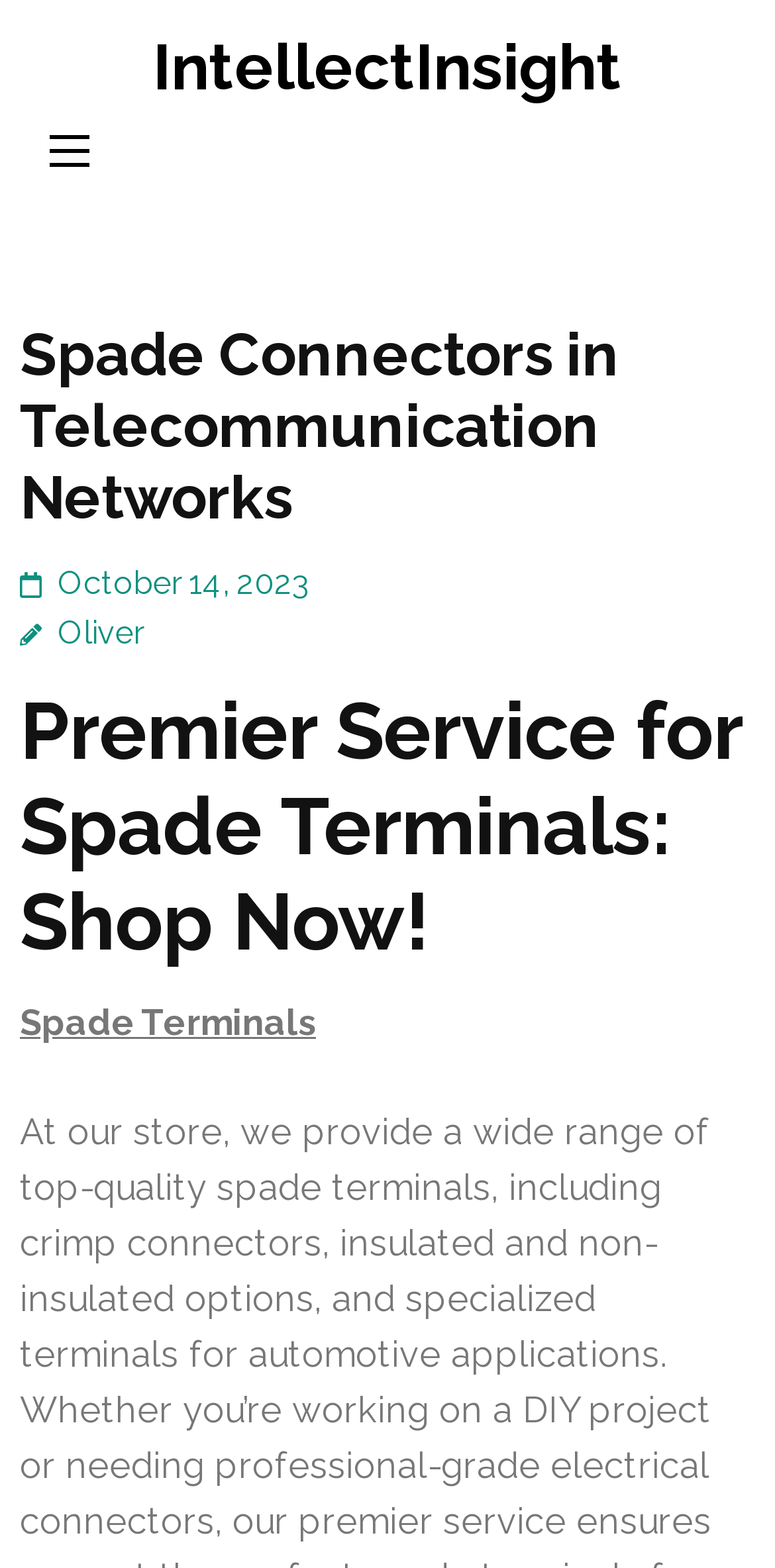Refer to the image and provide a thorough answer to this question:
What is the company name of the website?

I found the company name of the website by looking at the link 'IntellectInsight' which is located at the top of the webpage.